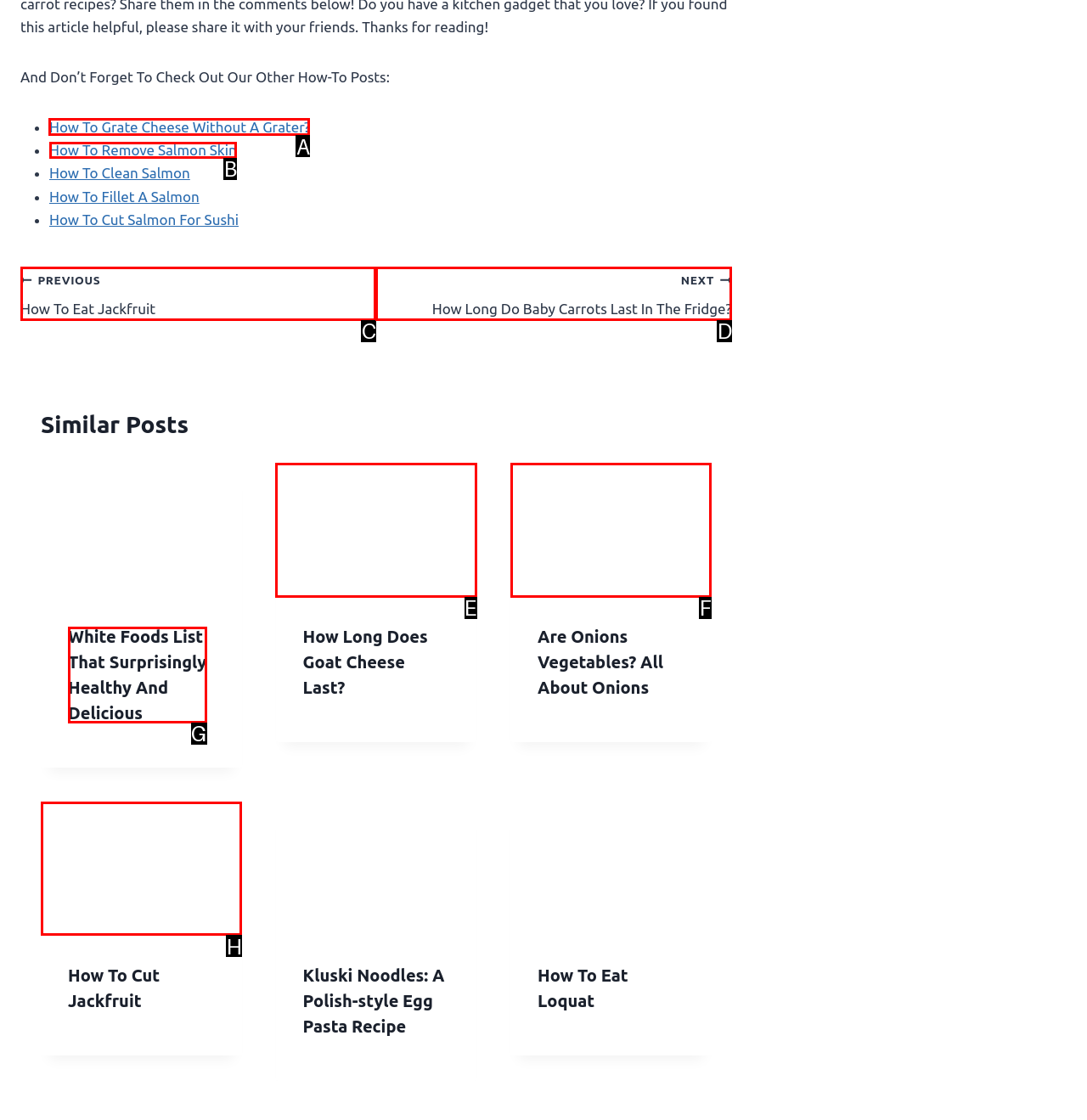Tell me which letter I should select to achieve the following goal: Open 'Facebook' page
Answer with the corresponding letter from the provided options directly.

None